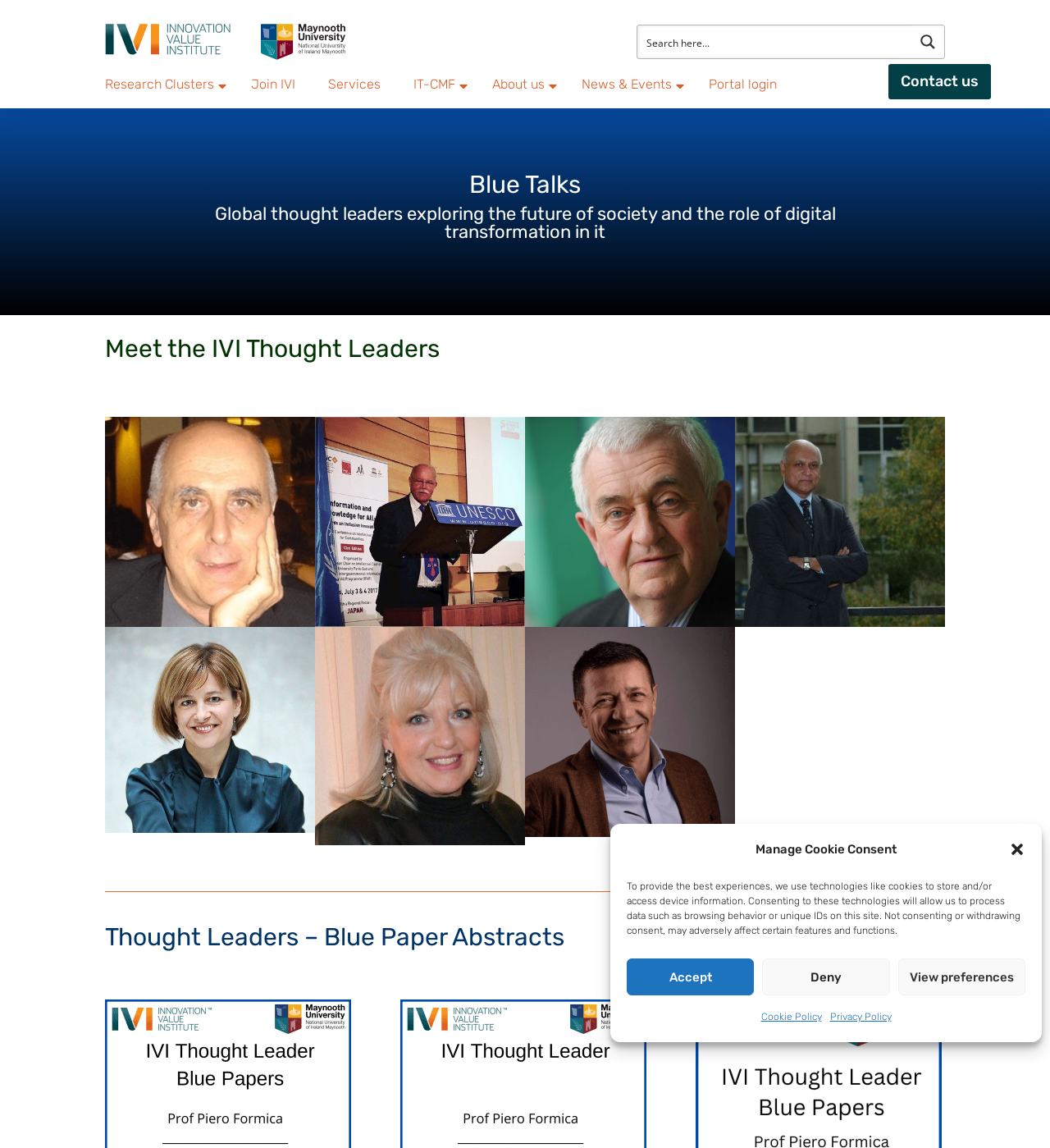Locate the bounding box coordinates for the element described below: "View preferences". The coordinates must be four float values between 0 and 1, formatted as [left, top, right, bottom].

[0.855, 0.835, 0.977, 0.867]